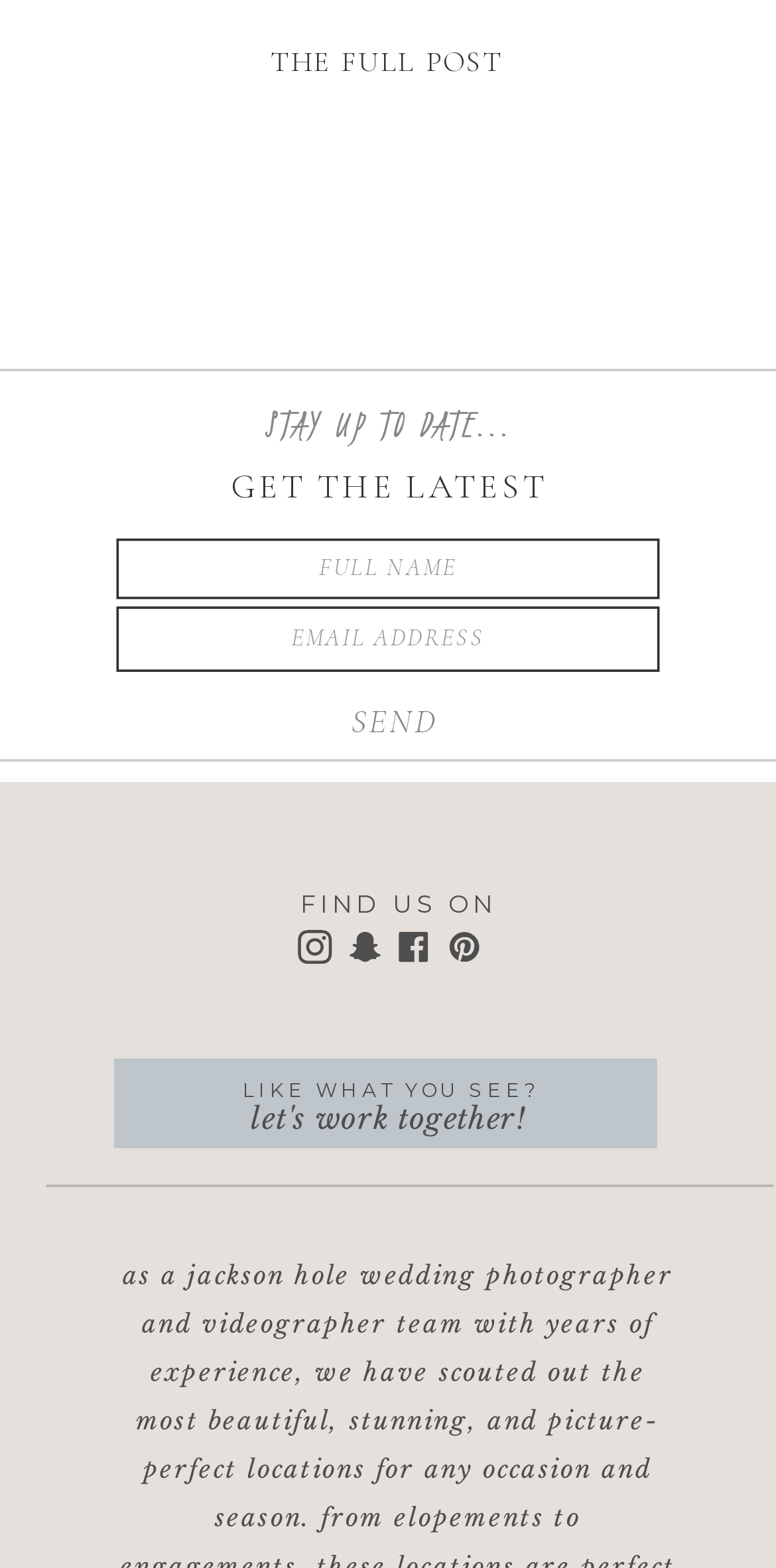What is the topic of the webpage?
Can you provide an in-depth and detailed response to the question?

The webpage contains headings such as 'GET THE LATEST' and 'STAY UP TO DATE...', suggesting that it is a news or blog webpage that provides updates on certain topics.